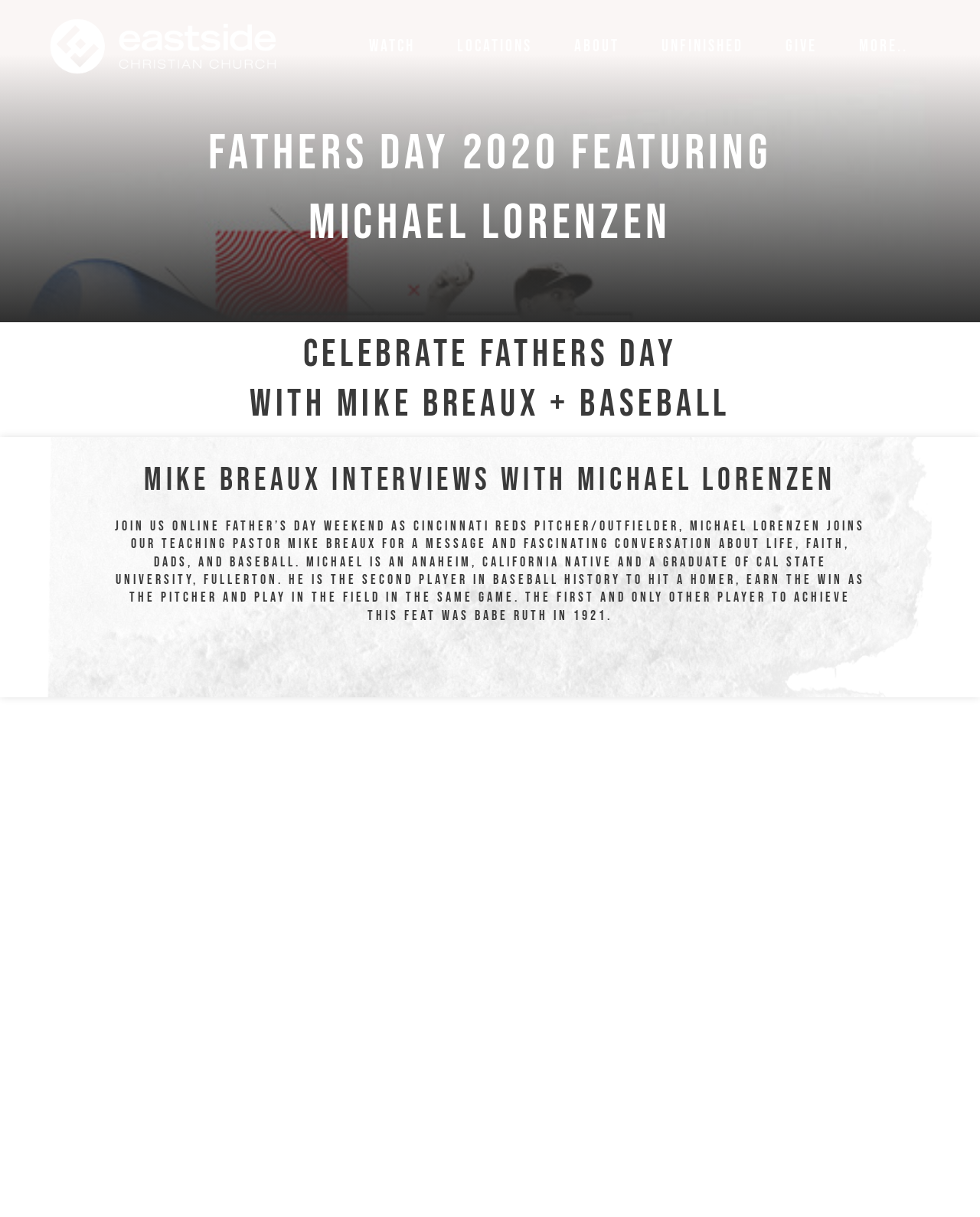Who is the baseball player featured on the webpage?
Please look at the screenshot and answer using one word or phrase.

Michael Lorenzen